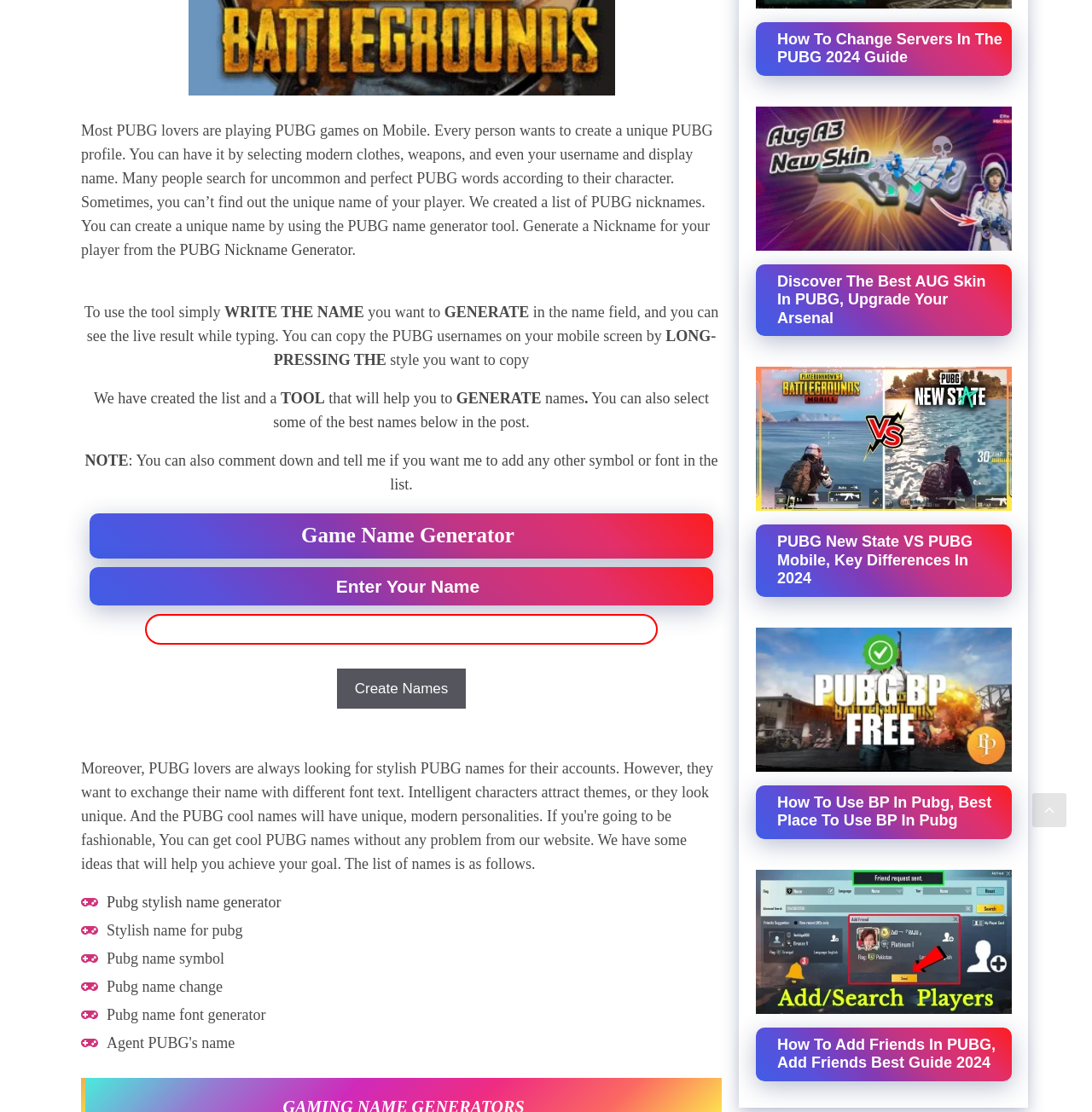Please specify the bounding box coordinates of the element that should be clicked to execute the given instruction: 'Generate a nickname for your player'. Ensure the coordinates are four float numbers between 0 and 1, expressed as [left, top, right, bottom].

[0.308, 0.601, 0.427, 0.637]